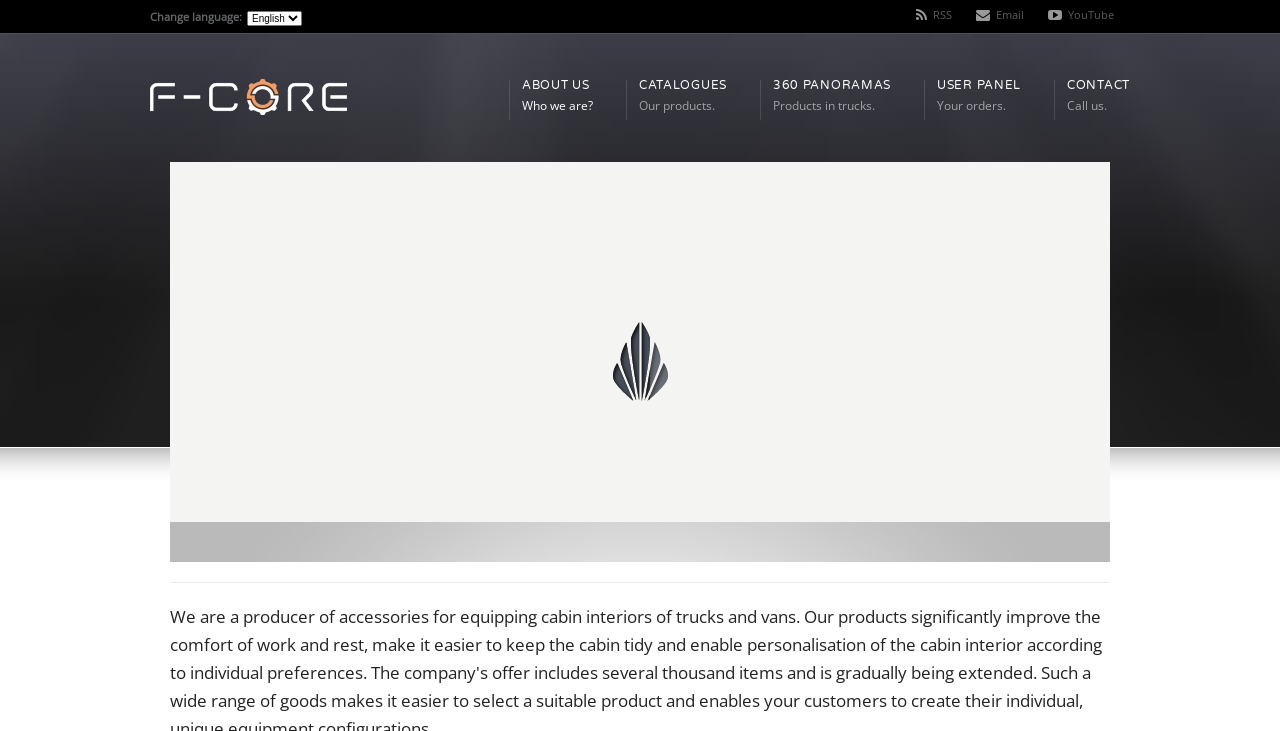Please provide a brief answer to the following inquiry using a single word or phrase:
What is the language selection option?

combobox